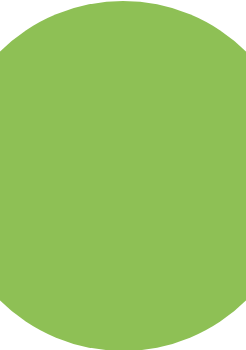Explain the details of the image comprehensively.

The image depicts a vibrant green circular graphic, which likely serves to enhance the visual appeal of the webpage. It appears within the context of an informational section regarding auto glass services, particularly highlighting offerings such as rear window replacement. The text surrounding the graphic emphasizes quality and customer satisfaction, indicating a focus on providing mobile auto glass services with a lifetime warranty on workmanship and materials. This conveys a commitment to excellence and reliability for prospective customers seeking assistance with their automotive glass needs.